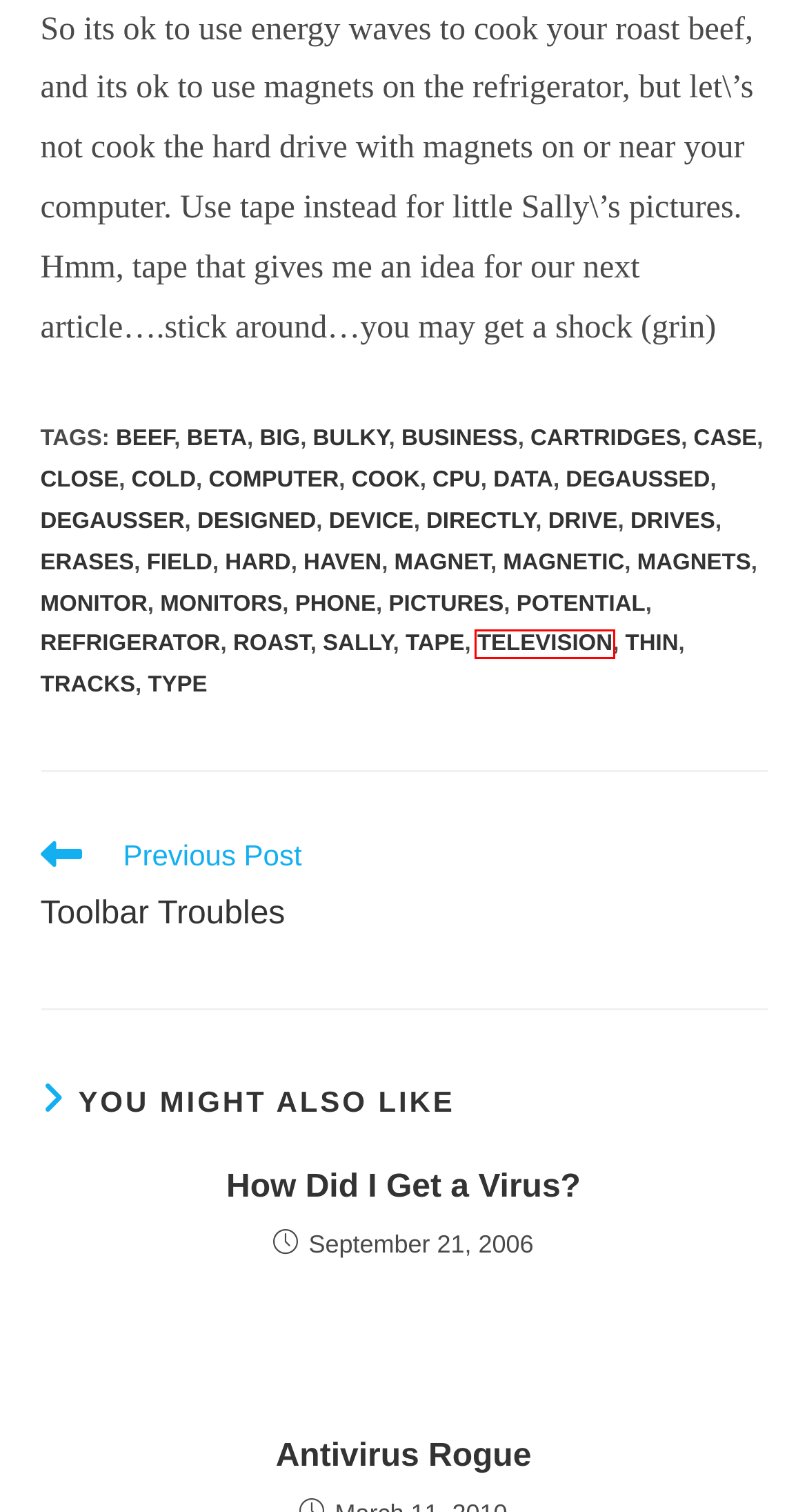Given a screenshot of a webpage with a red bounding box around a UI element, please identify the most appropriate webpage description that matches the new webpage after you click on the element. Here are the candidates:
A. thin – Panther Computers
B. directly – Panther Computers
C. television – Panther Computers
D. business – Panther Computers
E. drive – Panther Computers
F. hard – Panther Computers
G. beef – Panther Computers
H. refrigerator – Panther Computers

C